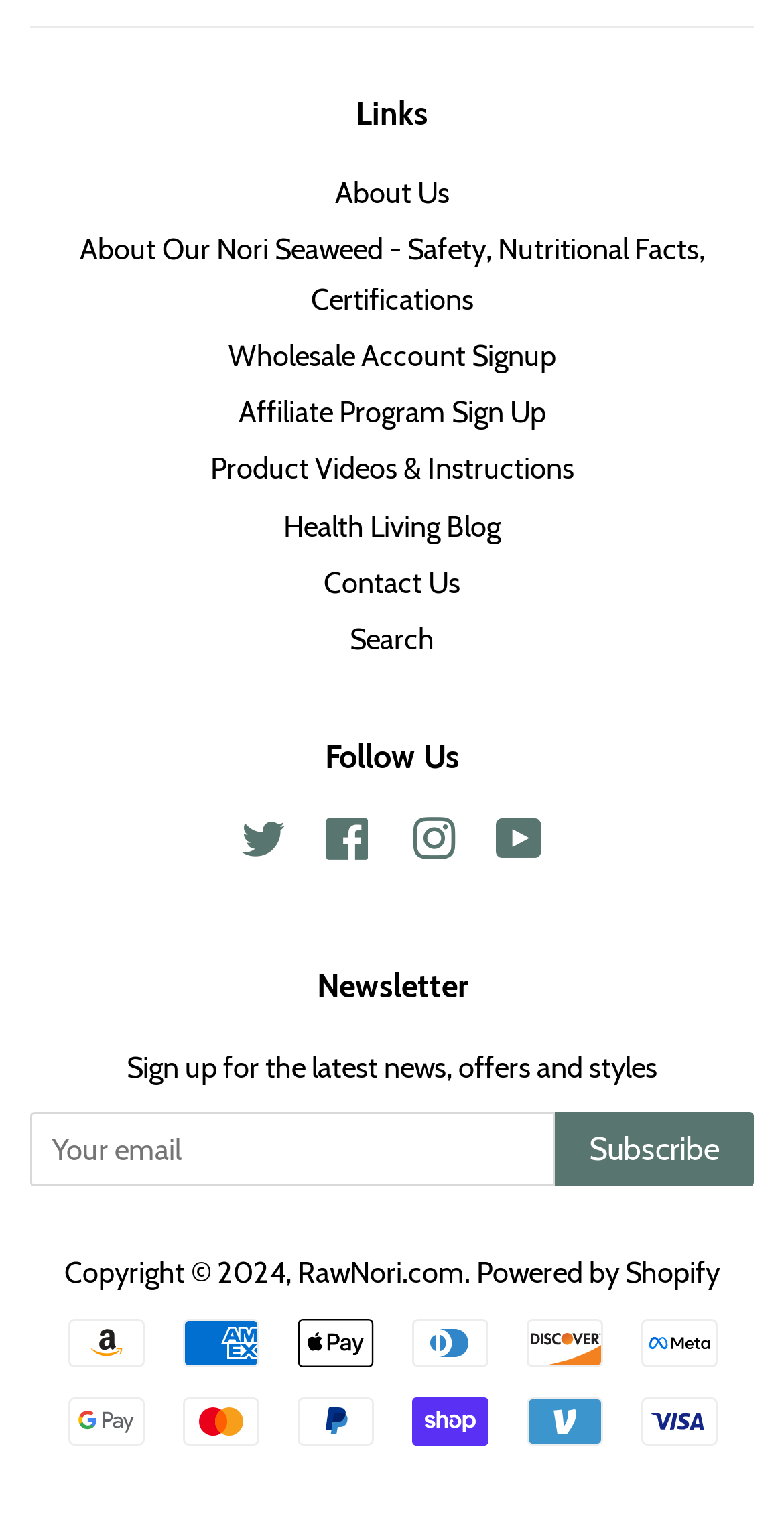How many social media links are available under 'Follow Us'?
Give a one-word or short phrase answer based on the image.

4